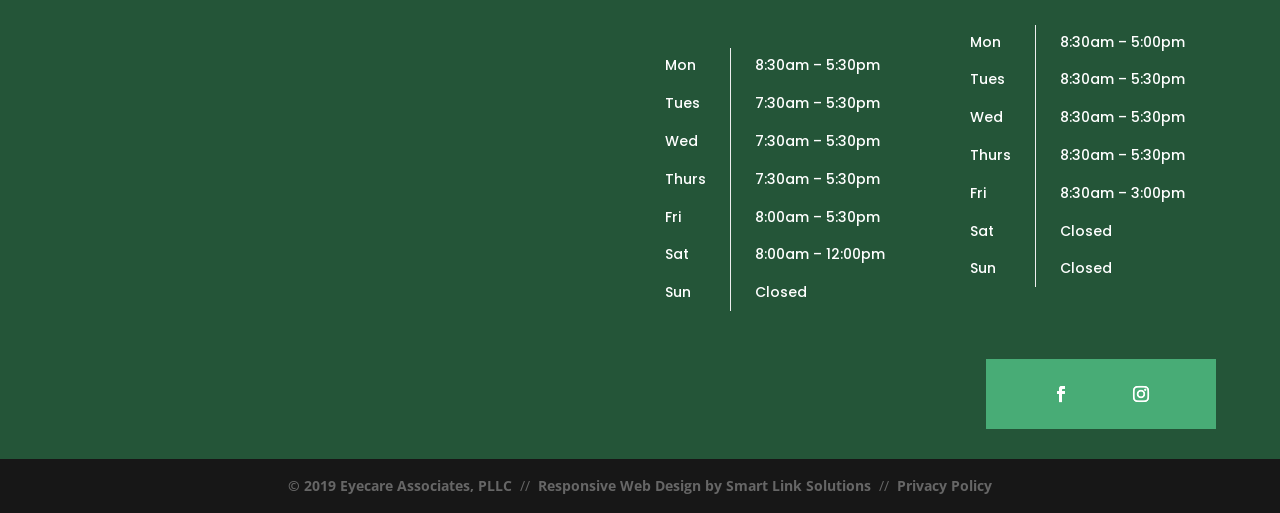Provide your answer in a single word or phrase: 
Is the office open on Sunday?

No